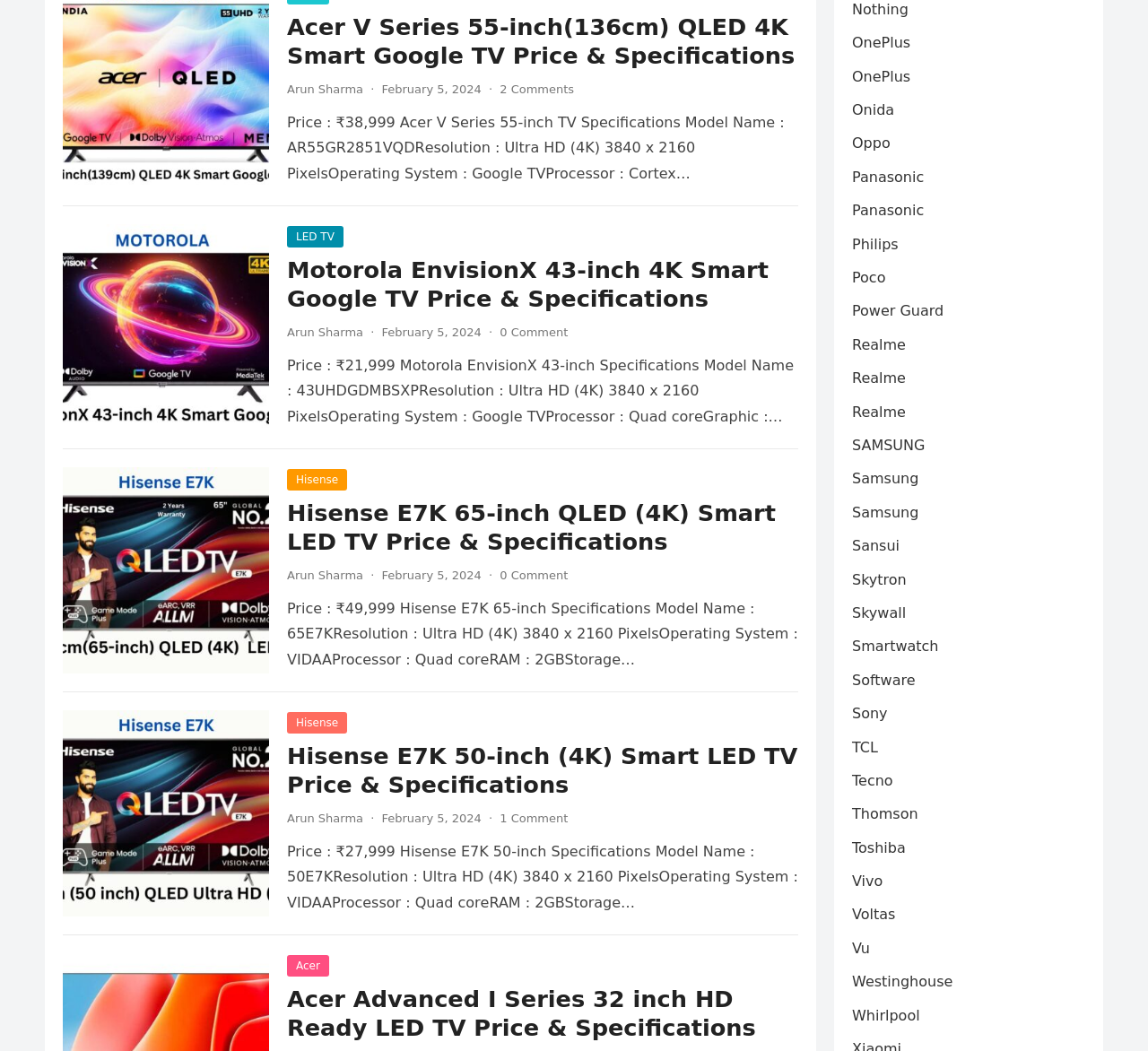Please specify the bounding box coordinates of the region to click in order to perform the following instruction: "View Acer V Series 55-inch TV specifications".

[0.25, 0.013, 0.692, 0.066]